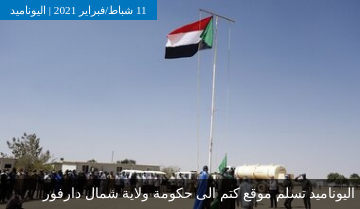What is the purpose of the flag-raising ceremony?
Could you please answer the question thoroughly and with as much detail as possible?

The purpose of the flag-raising ceremony can be inferred from the context of the image and the caption. The ceremony is part of the handover of the community police station to the local government, and the flags of South Sudan and the region are prominently featured. The caption states that the ceremony symbolizes a step towards improved security and community support in the area.